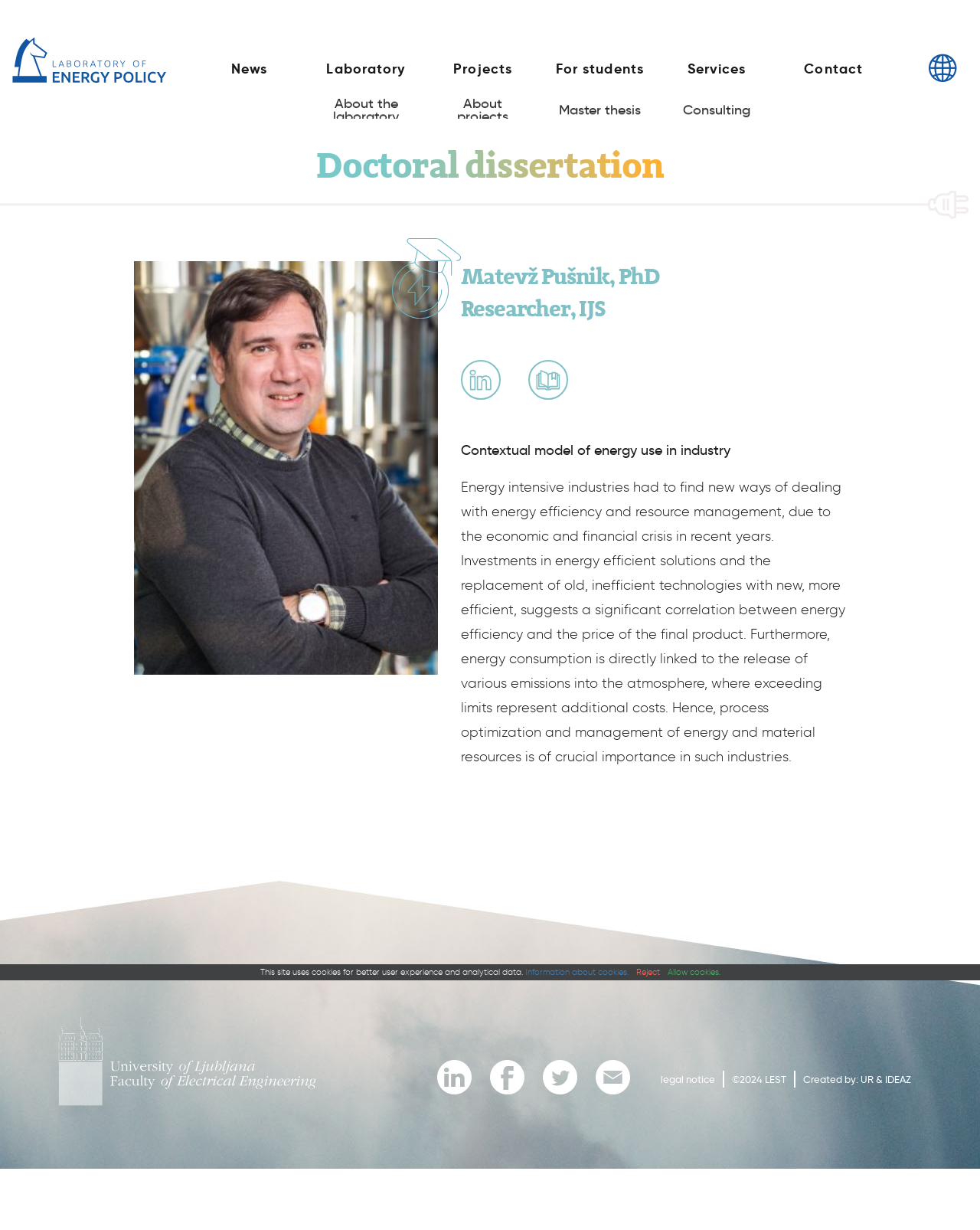What is the researcher's name?
Provide an in-depth and detailed explanation in response to the question.

The researcher's name is mentioned in the heading 'Matevž Pušnik, PhD Researcher, IJS' which is located in the main section of the webpage.